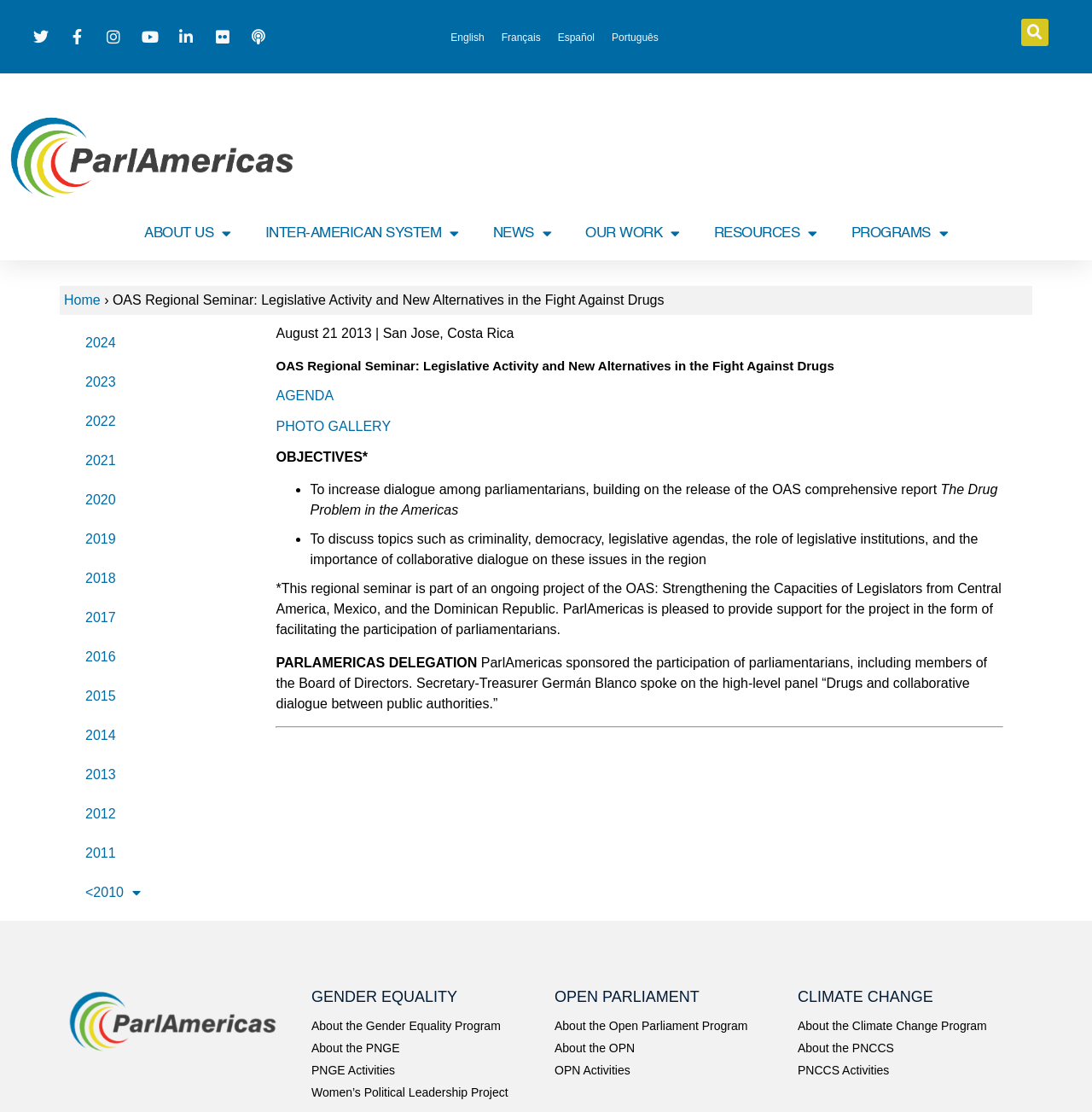How many language options are available?
Please craft a detailed and exhaustive response to the question.

I counted the number of language options available in the top navigation bar, which are English, Français, Español, and Português.